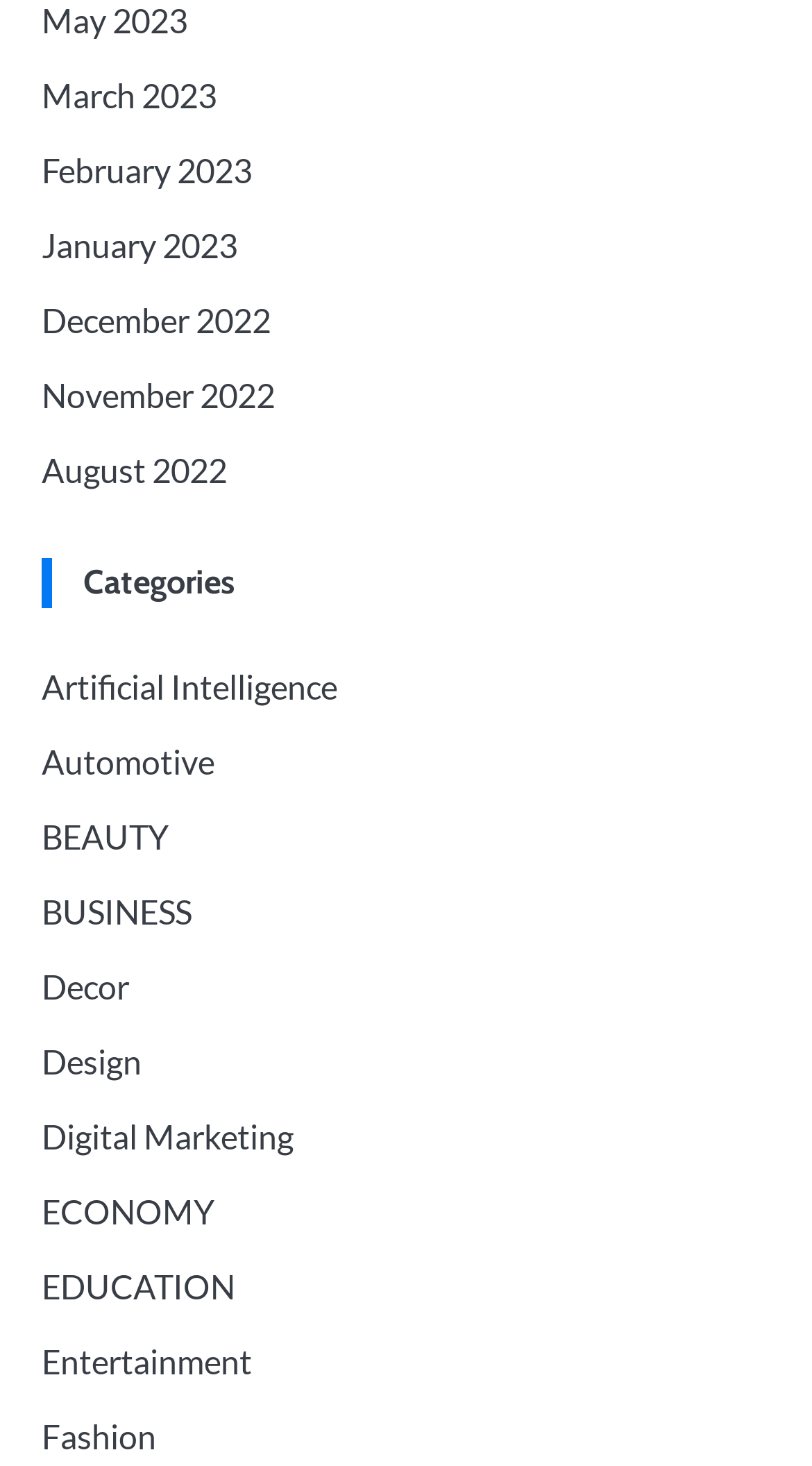What are the categories listed on the webpage?
Look at the image and answer the question using a single word or phrase.

Various categories